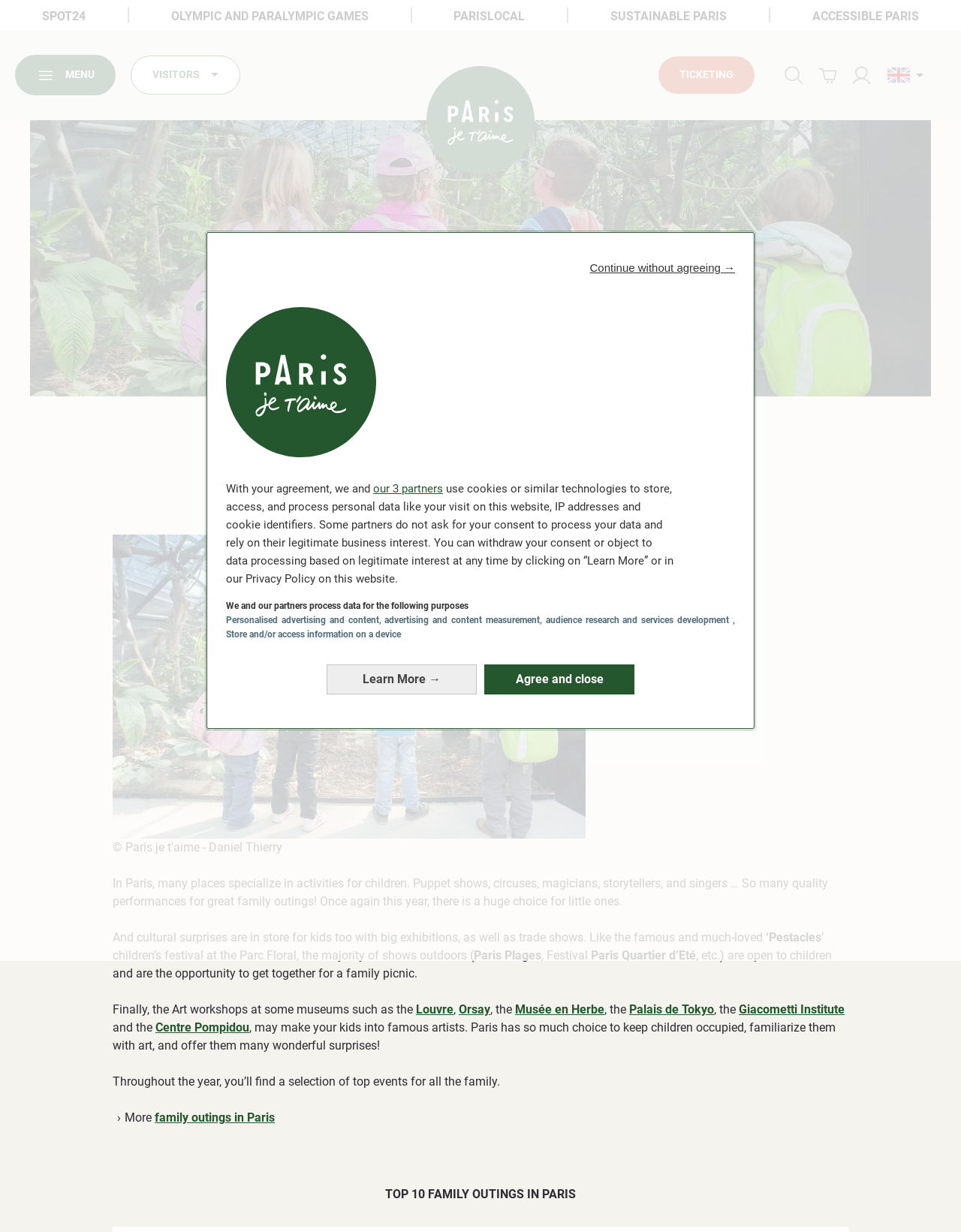Locate the bounding box coordinates of the area that needs to be clicked to fulfill the following instruction: "Explore the 'Louvre' museum". The coordinates should be in the format of four float numbers between 0 and 1, namely [left, top, right, bottom].

[0.433, 0.814, 0.472, 0.825]